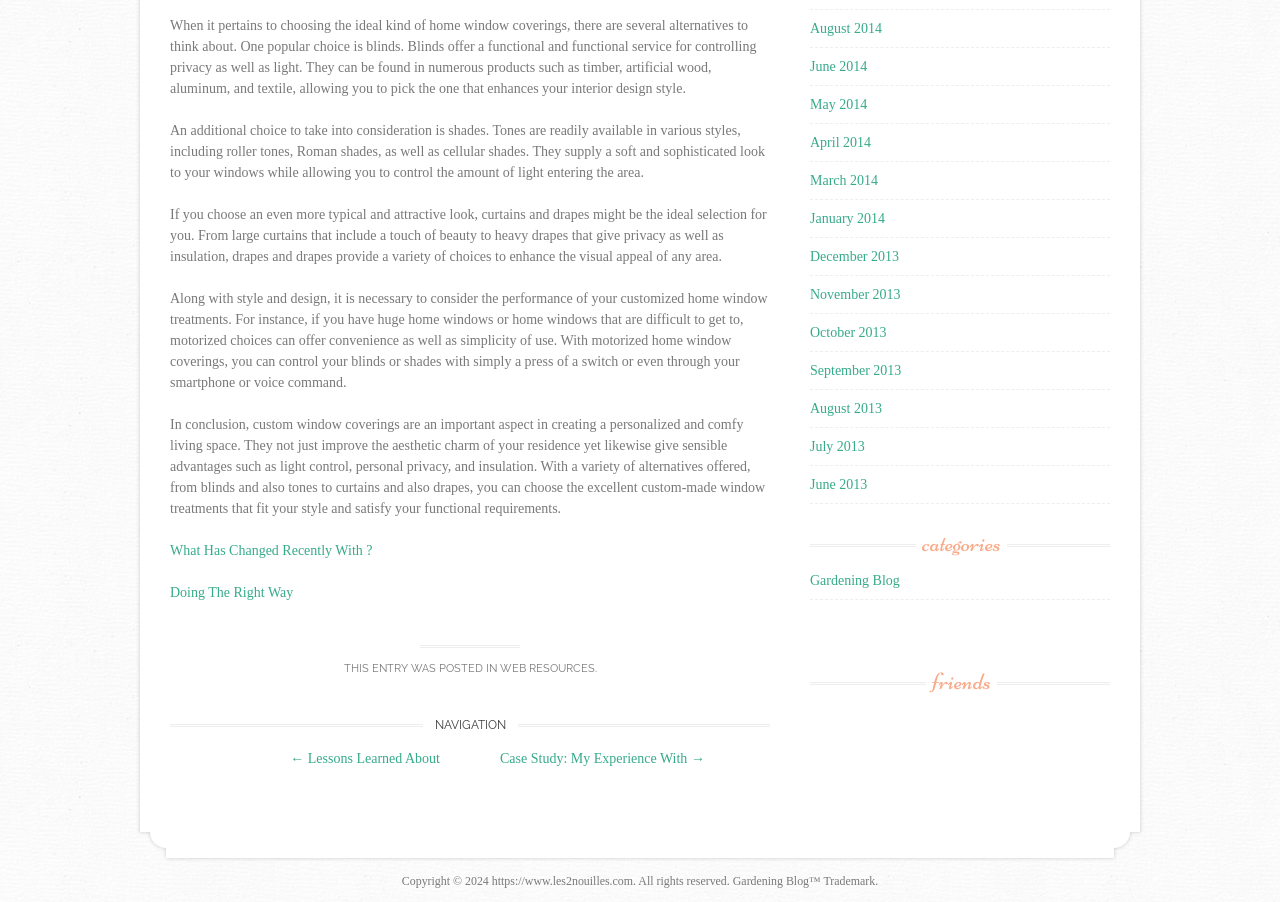Provide the bounding box coordinates of the HTML element described as: "November 2013". The bounding box coordinates should be four float numbers between 0 and 1, i.e., [left, top, right, bottom].

[0.633, 0.319, 0.704, 0.335]